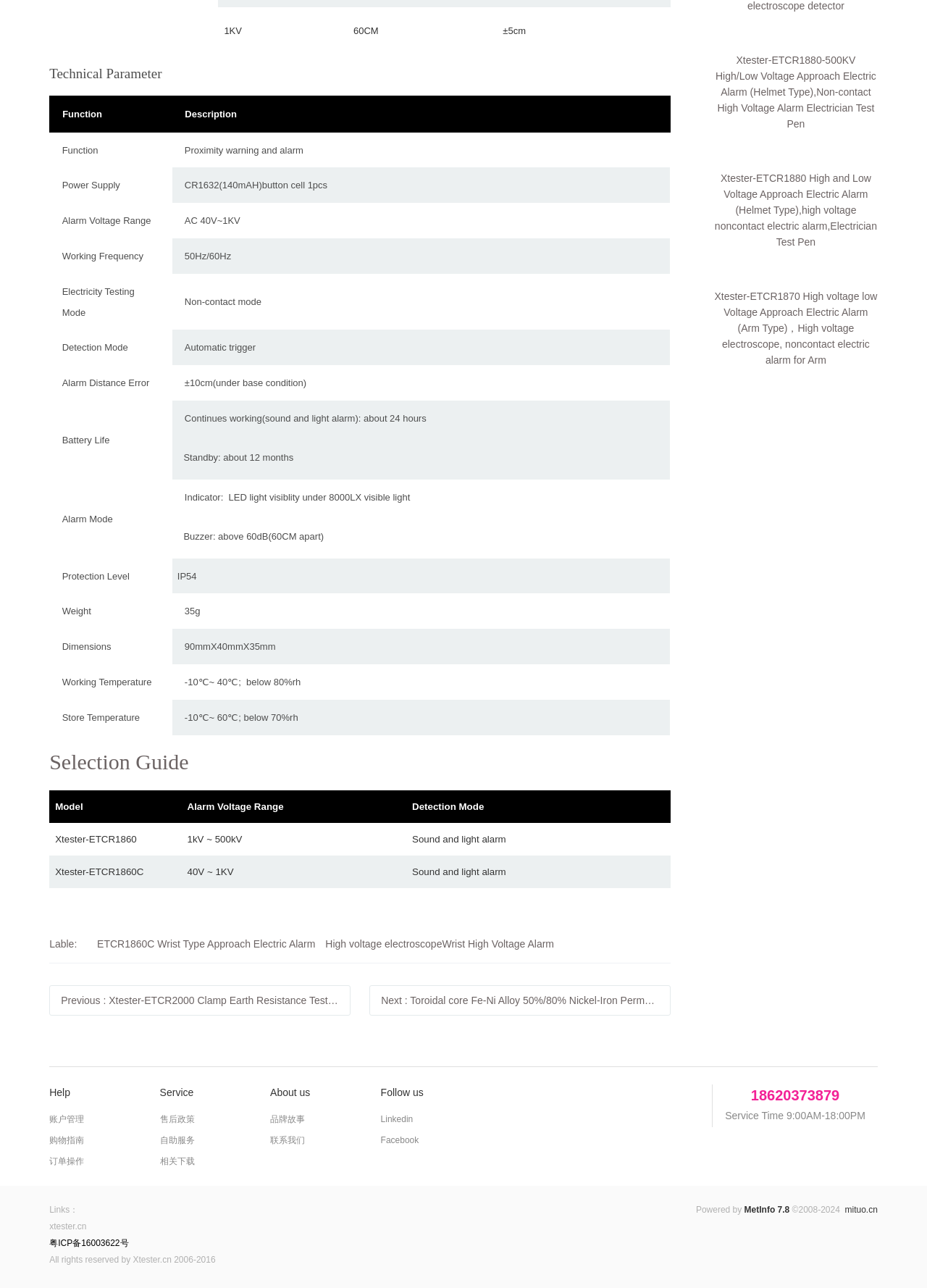Locate the bounding box coordinates of the segment that needs to be clicked to meet this instruction: "Click on the 'Next' link".

[0.399, 0.765, 0.723, 0.789]